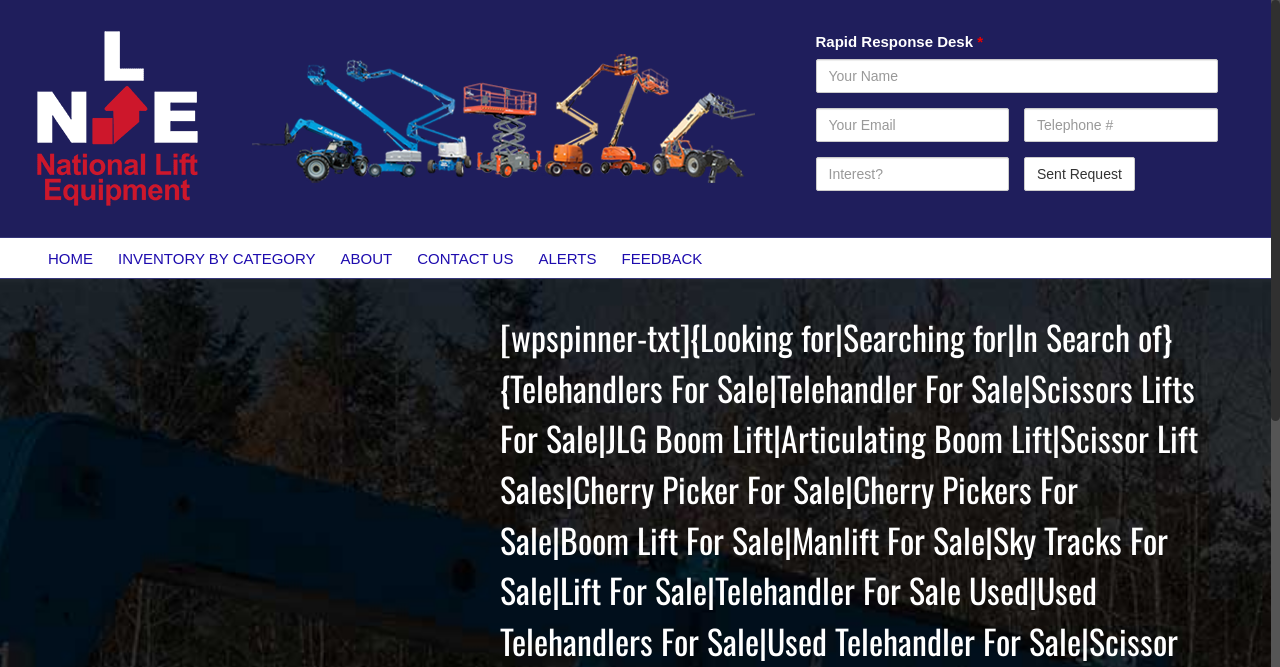What is the purpose of the 'Sent Request' button?
Provide an in-depth and detailed answer to the question.

The 'Sent Request' button is located at the bottom of the 'Rapid Response Desk' form and is likely used to submit the form data to the website owner or administrator, allowing users to send a request or inquiry.